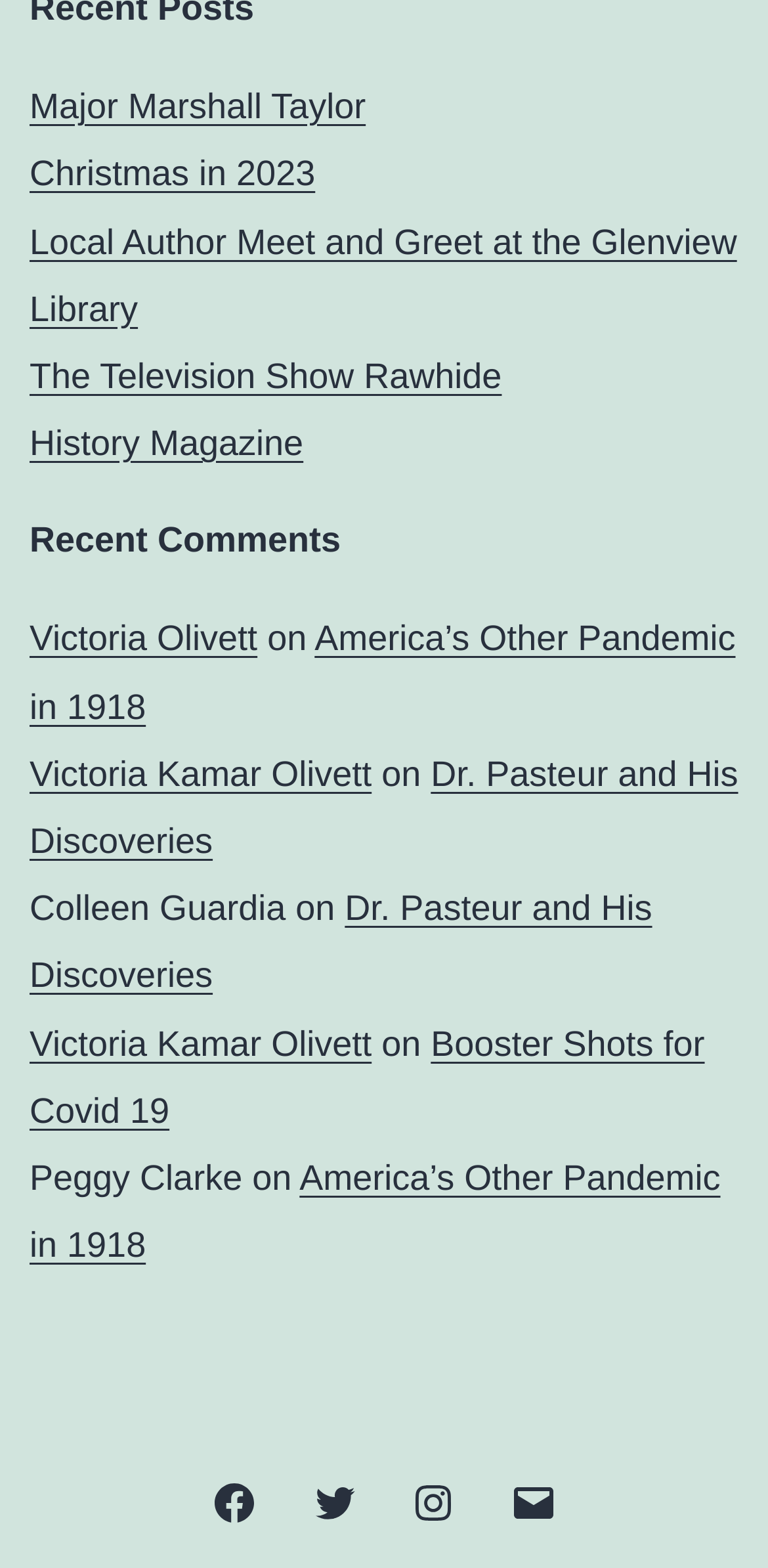From the webpage screenshot, identify the region described by Instagram. Provide the bounding box coordinates as (top-left x, top-left y, bottom-right x, bottom-right y), with each value being a floating point number between 0 and 1.

[0.5, 0.927, 0.629, 0.99]